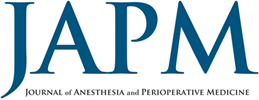What is written below the abbreviation 'JAPM'?
Refer to the image and provide a one-word or short phrase answer.

Full name of the journal